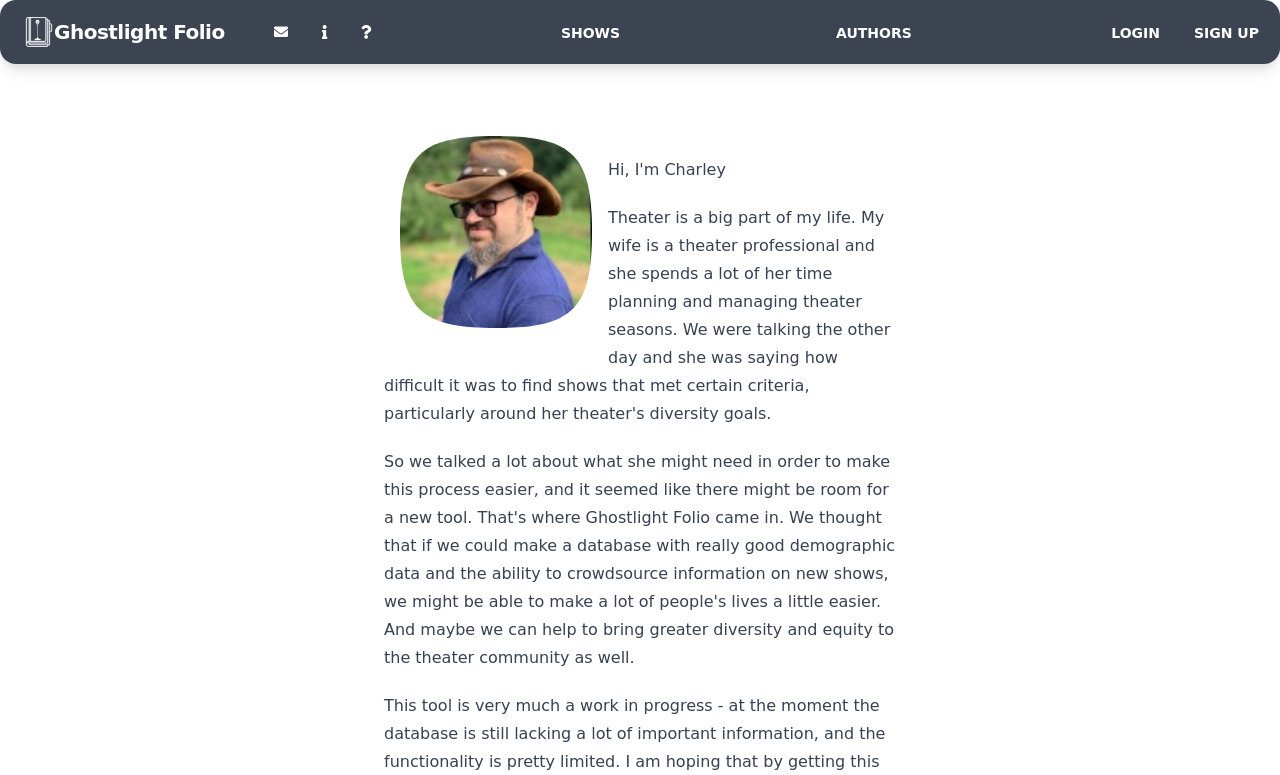How many main categories are there on the top? Please answer the question using a single word or phrase based on the image.

3